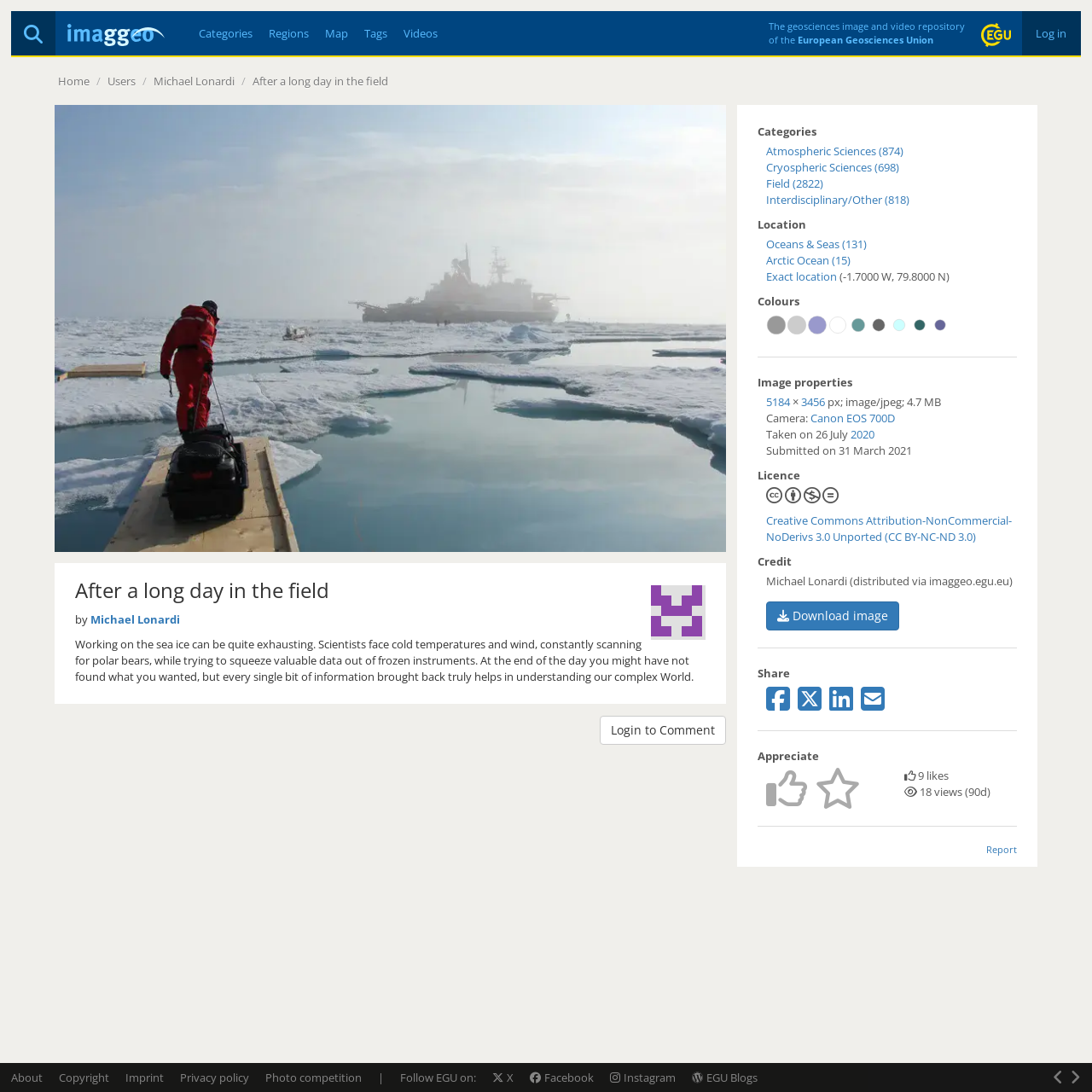What is the username of the user who uploaded the image?
Use the image to answer the question with a single word or phrase.

Michael Lonardi